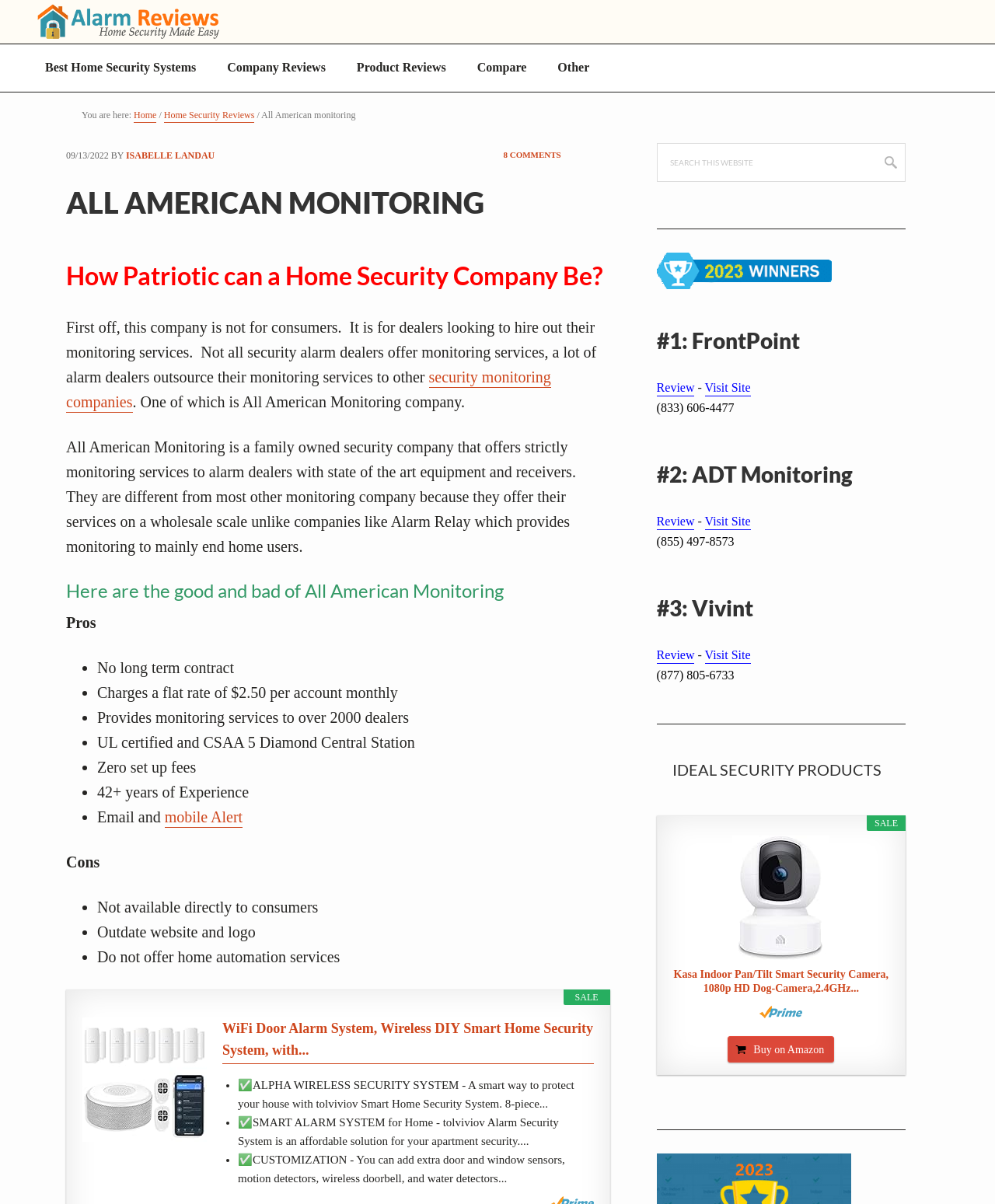Describe all the key features and sections of the webpage thoroughly.

The webpage is about All American Monitoring, a reviewed company that provides monitoring security services on a large scale. At the top of the page, there are four links to skip to different sections of the page: primary navigation, main content, primary sidebar, and footer. Below these links, there is a navigation menu with links to "Best Home Security Systems", "Product Reviews", "Compare", and "Other".

The main content of the page is divided into sections. The first section has a heading "ALL AMERICAN MONITORING" and a subheading "How Patriotic can a Home Security Company Be?". Below this, there is a paragraph of text that explains that All American Monitoring is a family-owned security company that offers monitoring services to alarm dealers with state-of-the-art equipment and receivers.

The next section is titled "Here are the good and bad of All American Monitoring" and lists the pros and cons of the company. The pros include no long-term contract, a flat rate of $2.50 per account monthly, and 42+ years of experience. The cons include not being available directly to consumers, an outdated website and logo, and not offering home automation services.

Below this section, there are several links to related products, including a WiFi door alarm system and a smart alarm system for home. There is also a section titled "Primary Sidebar" that contains a search box and a heading "#1: FrontPoint" with links to review and visit the site.

Throughout the page, there are several images, including a logo for Alarm Reviews Homepage, a winner 2023 badge, and images for the related products. The overall layout of the page is organized, with clear headings and concise text.